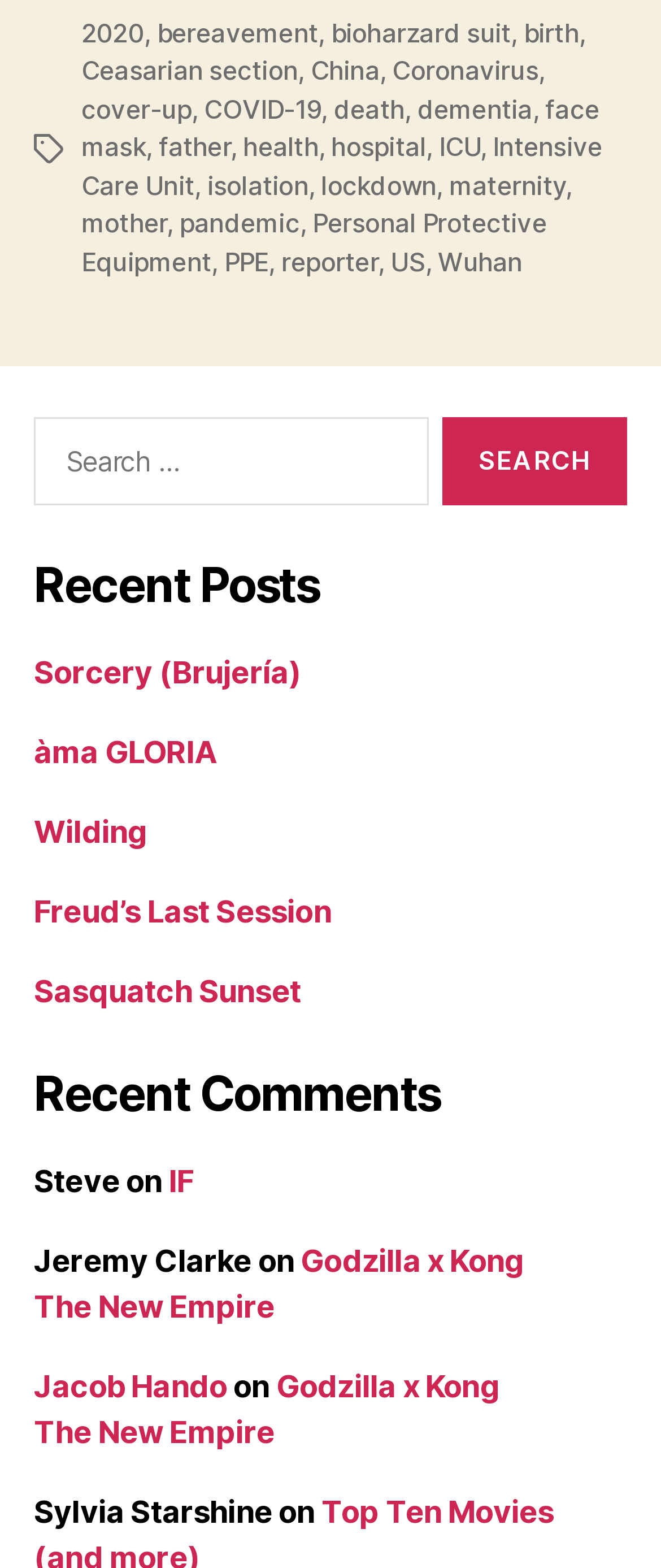Provide the bounding box coordinates for the area that should be clicked to complete the instruction: "Click on the link 'Godzilla x Kong The New Empire'".

[0.051, 0.793, 0.793, 0.845]